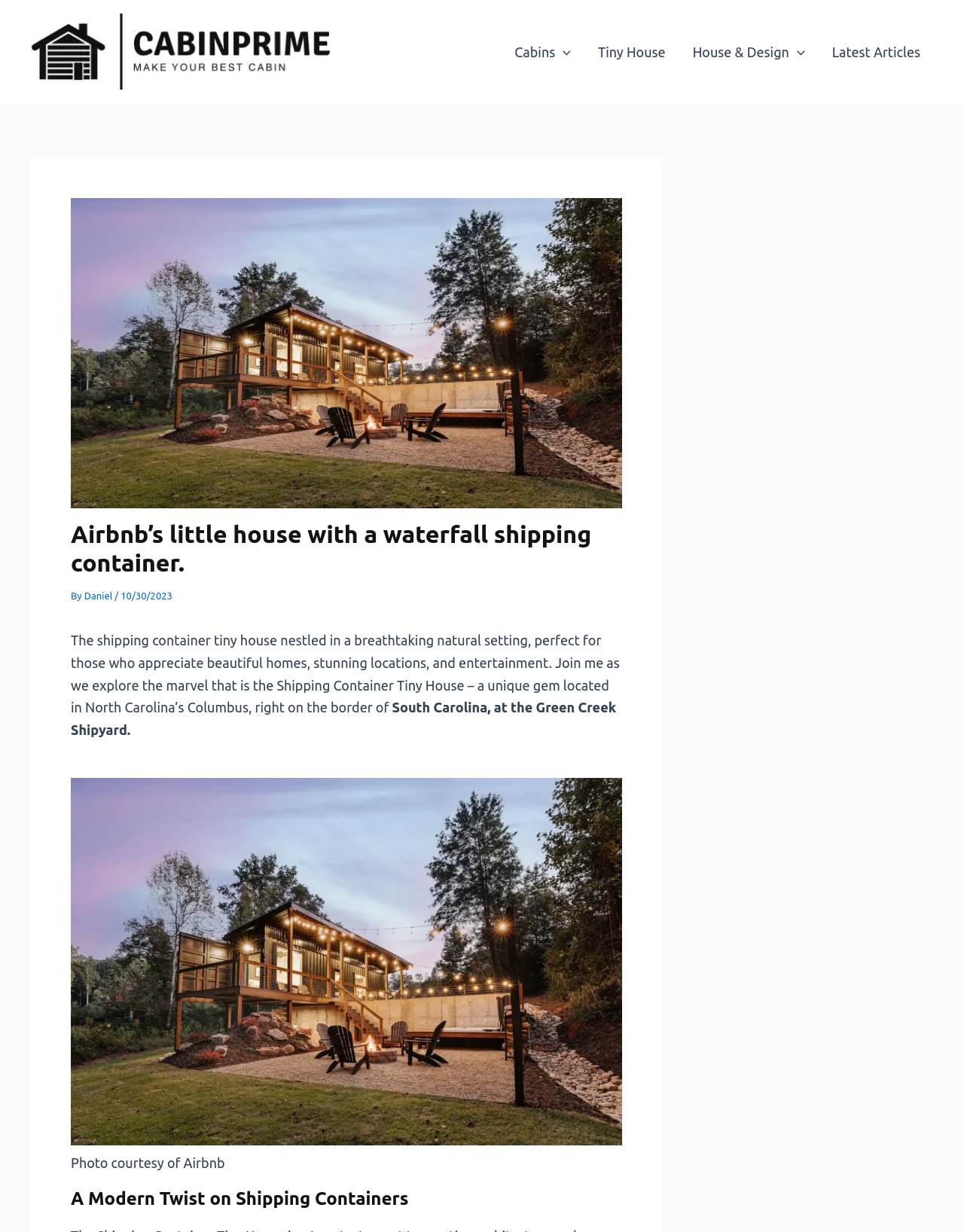Answer the question with a brief word or phrase:
What type of house is featured in this article?

Shipping container tiny house